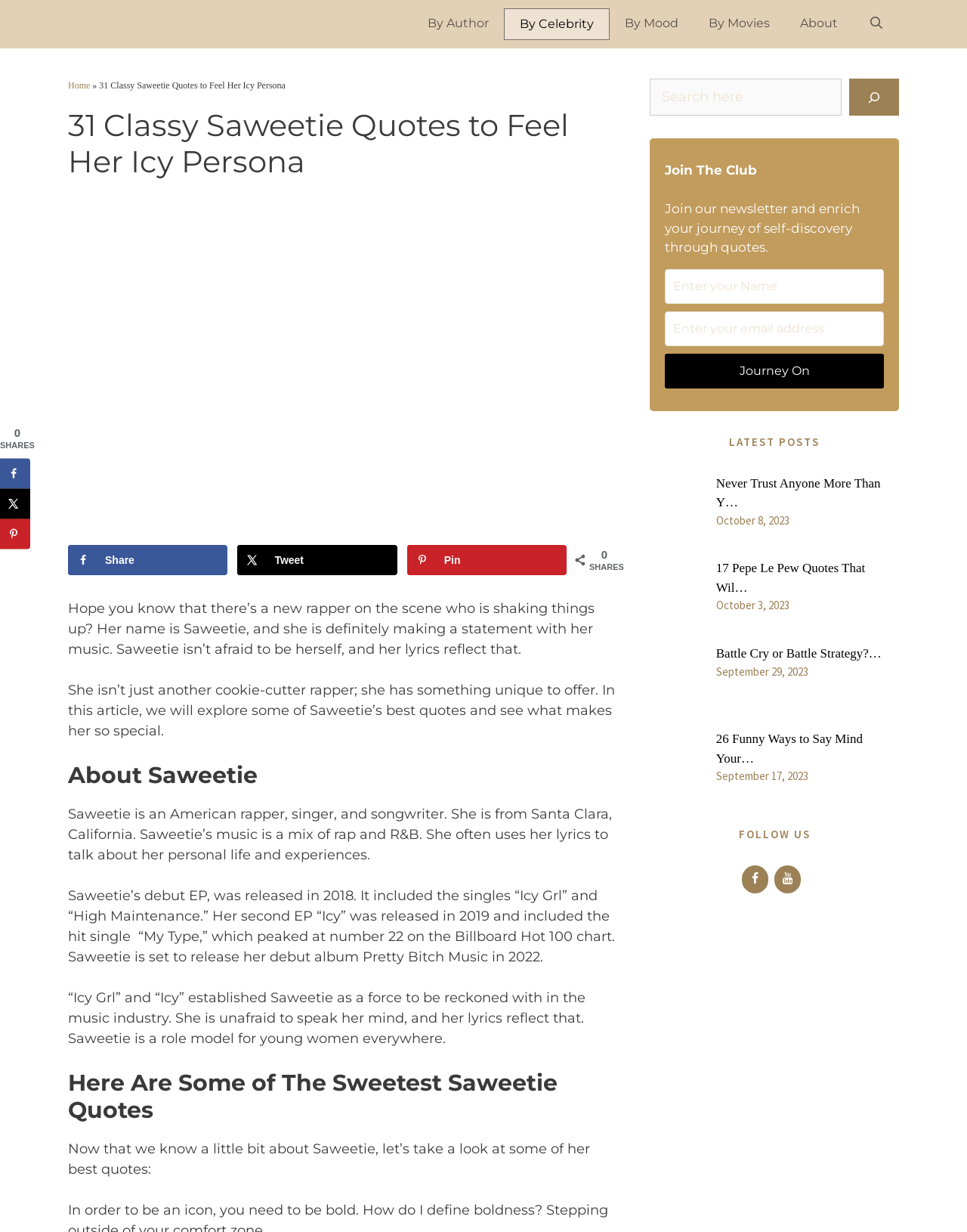Provide a thorough summary of the webpage.

This webpage is dedicated to showcasing 31 quotes from rapper and social media sensation Saweetie. At the top of the page, there is a navigation bar with links to "Quote Collectors Club", "By Author", "By Celebrity", "By Mood", "By Movies", and "About". Below the navigation bar, there is a header section with a link to "Home" and a heading that reads "31 Classy Saweetie Quotes to Feel Her Icy Persona". 

To the right of the header section, there is an image related to Saweetie quotes. Below the header section, there is a brief introduction to Saweetie, describing her as a rapper, singer, and songwriter from Santa Clara, California. The introduction also mentions her music style and her debut EP and album releases.

Following the introduction, there is a section dedicated to showcasing Saweetie's quotes. The section is headed by "Here Are Some of The Sweetest Saweetie Quotes" and contains multiple paragraphs of text, each containing a quote from Saweetie. 

On the right-hand side of the page, there are three complementary sections. The first section contains a search bar and a button to join a newsletter. The second section displays a list of latest posts, each with a link to a quote article, an image, and a date. The third section contains links to social media platforms, including Facebook and YouTube.

Additionally, there is a social sharing sidebar on the left-hand side of the page, which allows users to share the content on Facebook, X, and Pinterest.